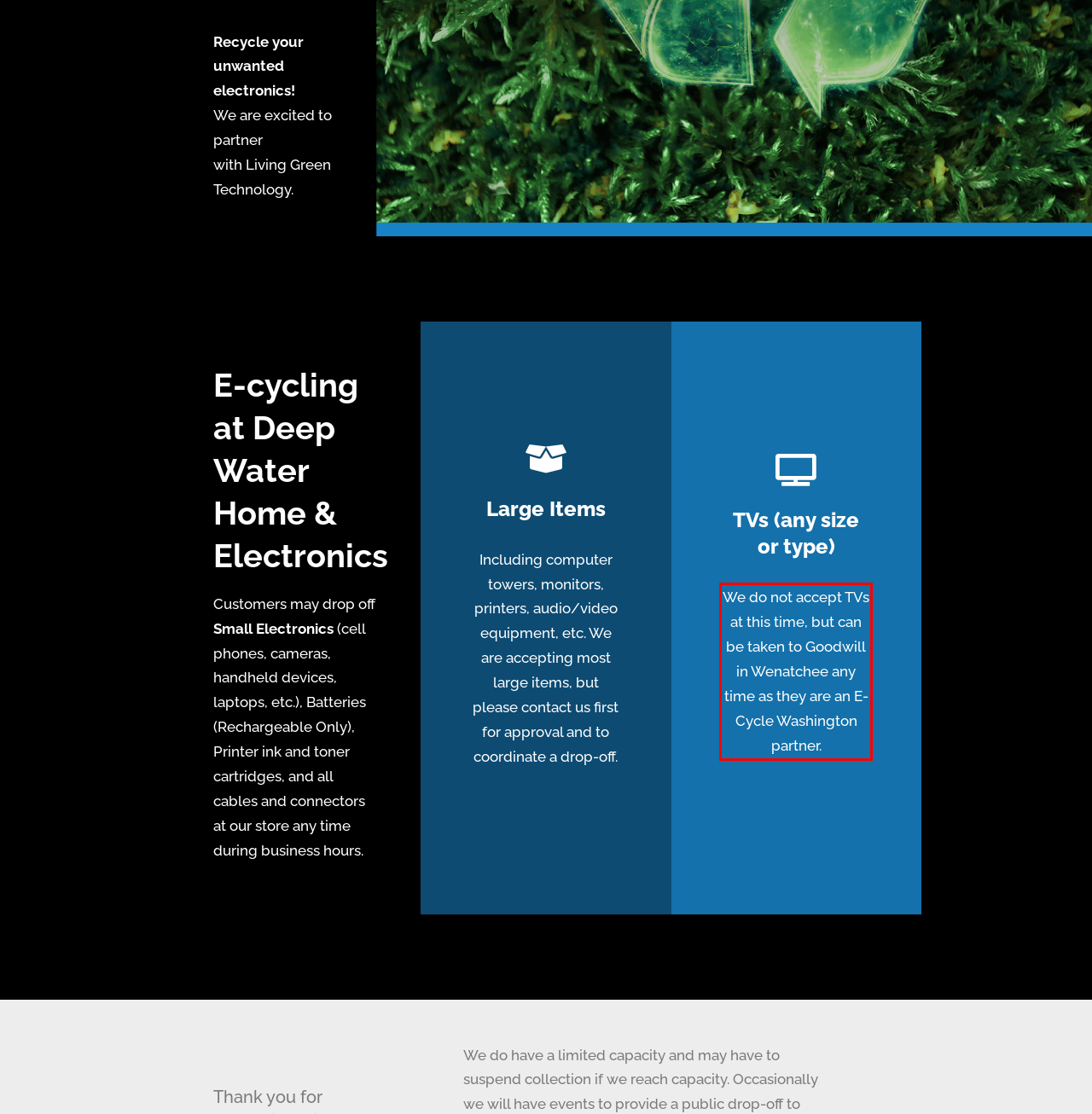Please take the screenshot of the webpage, find the red bounding box, and generate the text content that is within this red bounding box.

We do not accept TVs at this time, but can be taken to Goodwill in Wenatchee any time as they are an E-Cycle Washington partner.